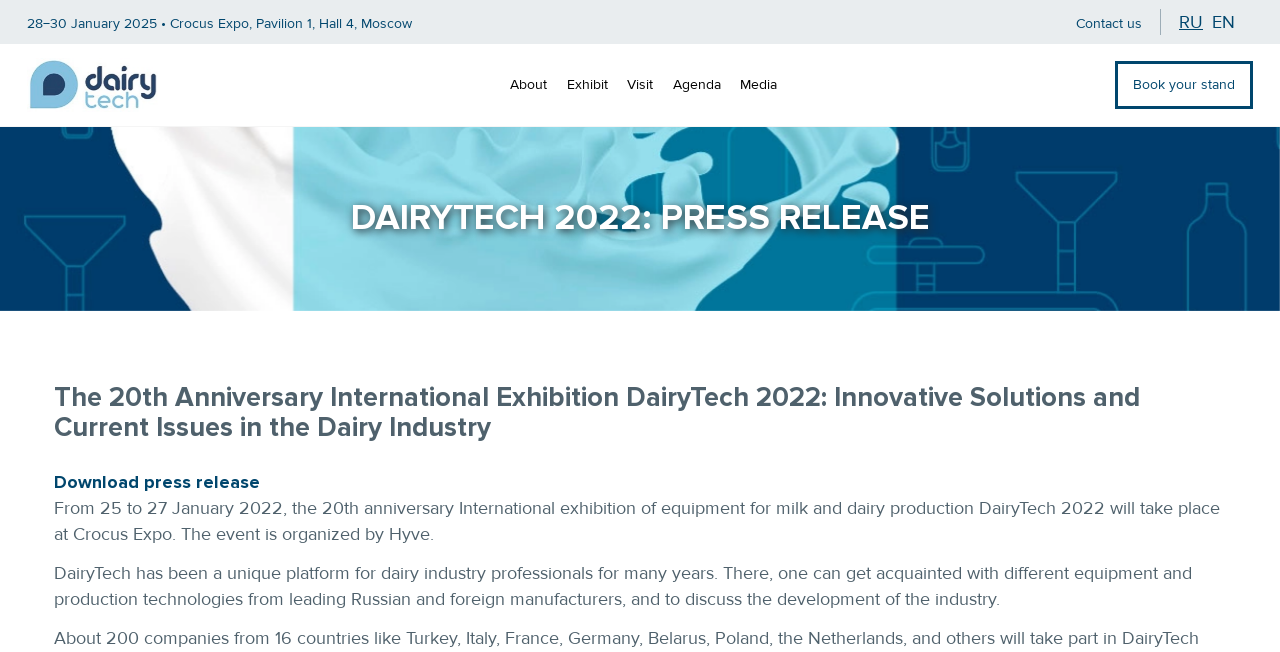With reference to the image, please provide a detailed answer to the following question: What is the theme of the press release?

I found the answer by looking at the heading 'DAIRYTECH 2022: PRESS RELEASE' which suggests that the press release is related to the DairyTech 2022 exhibition.